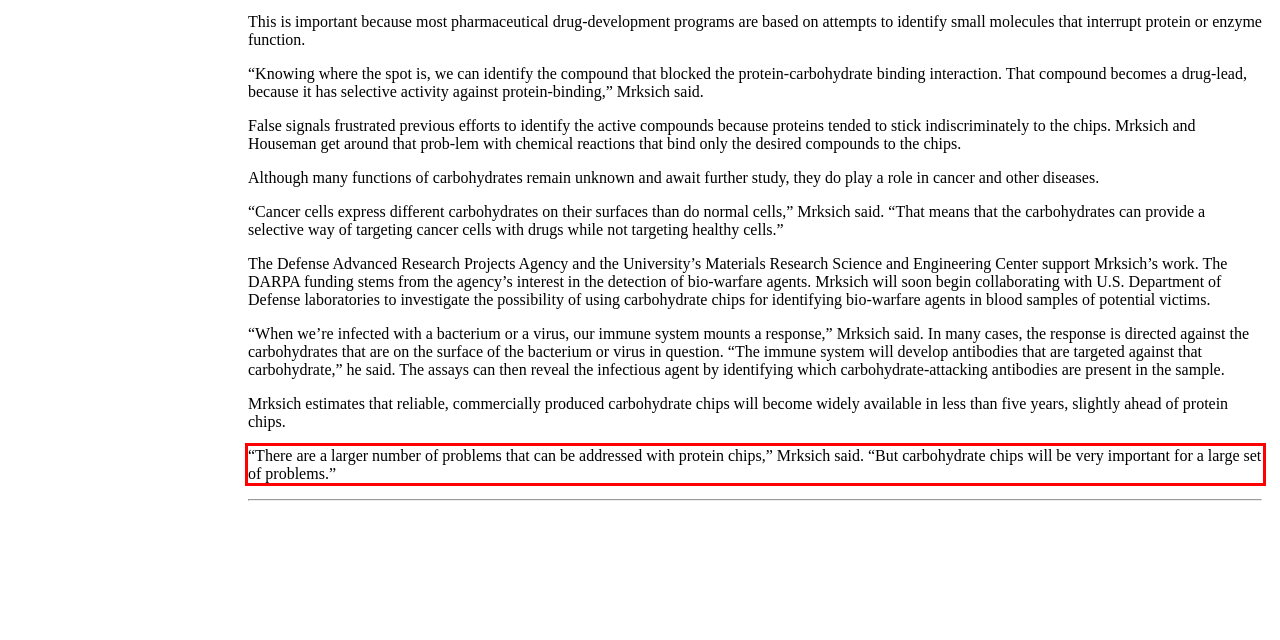You are given a webpage screenshot with a red bounding box around a UI element. Extract and generate the text inside this red bounding box.

“There are a larger number of problems that can be addressed with protein chips,” Mrksich said. “But carbohydrate chips will be very important for a large set of problems.”